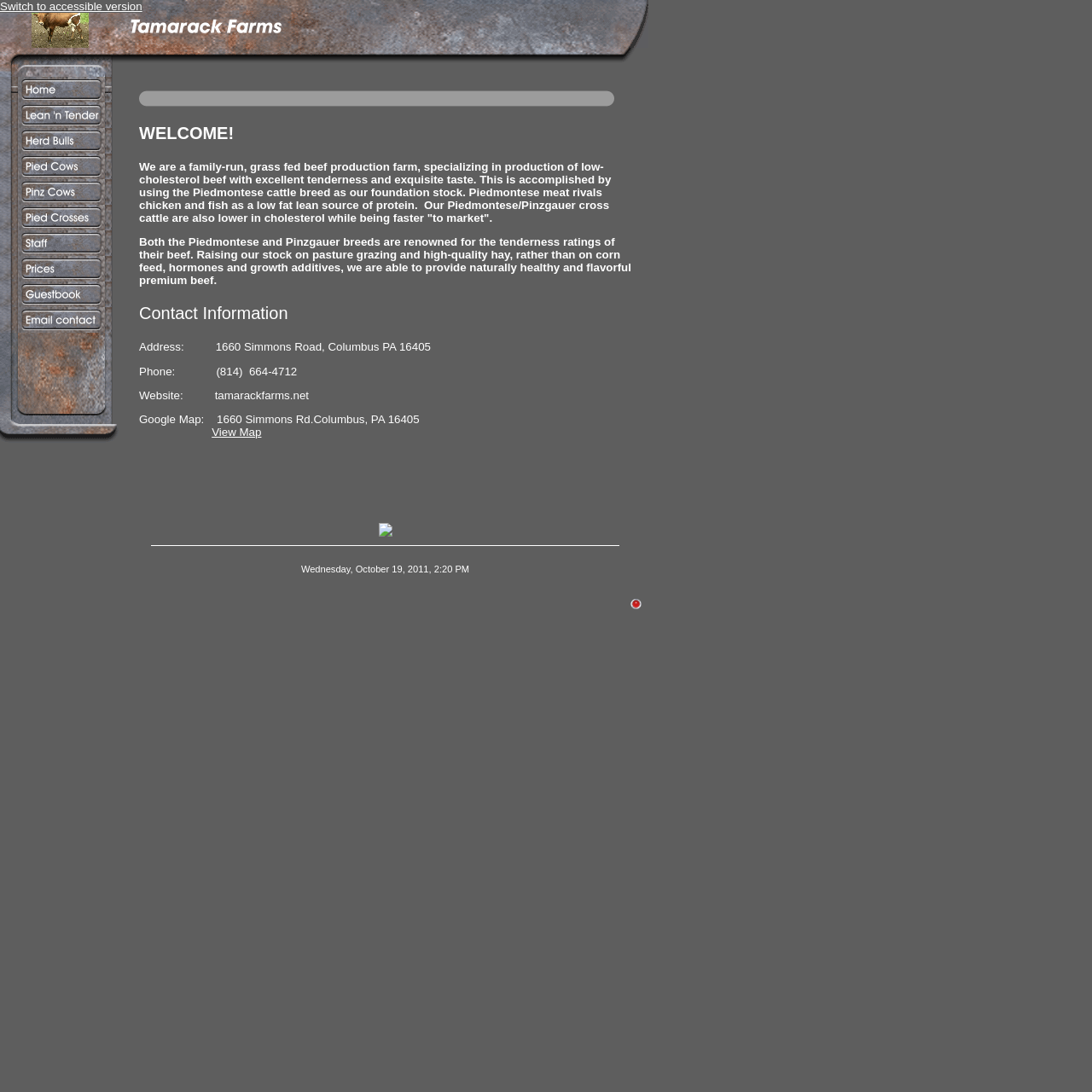Show the bounding box coordinates of the element that should be clicked to complete the task: "Click on the 'Home' link".

[0.0, 0.084, 0.112, 0.096]